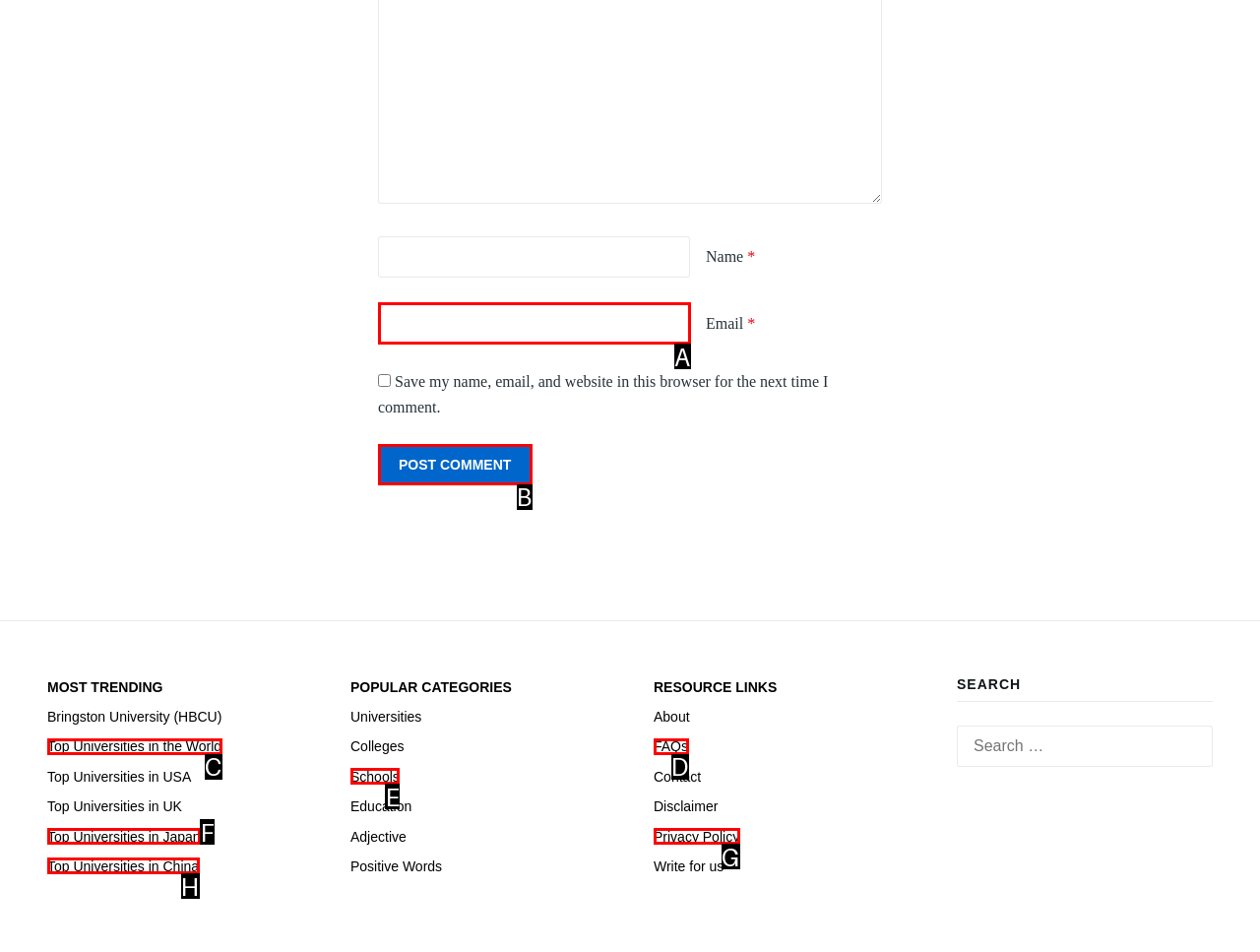From the available options, which lettered element should I click to complete this task: Click the Post Comment button?

B